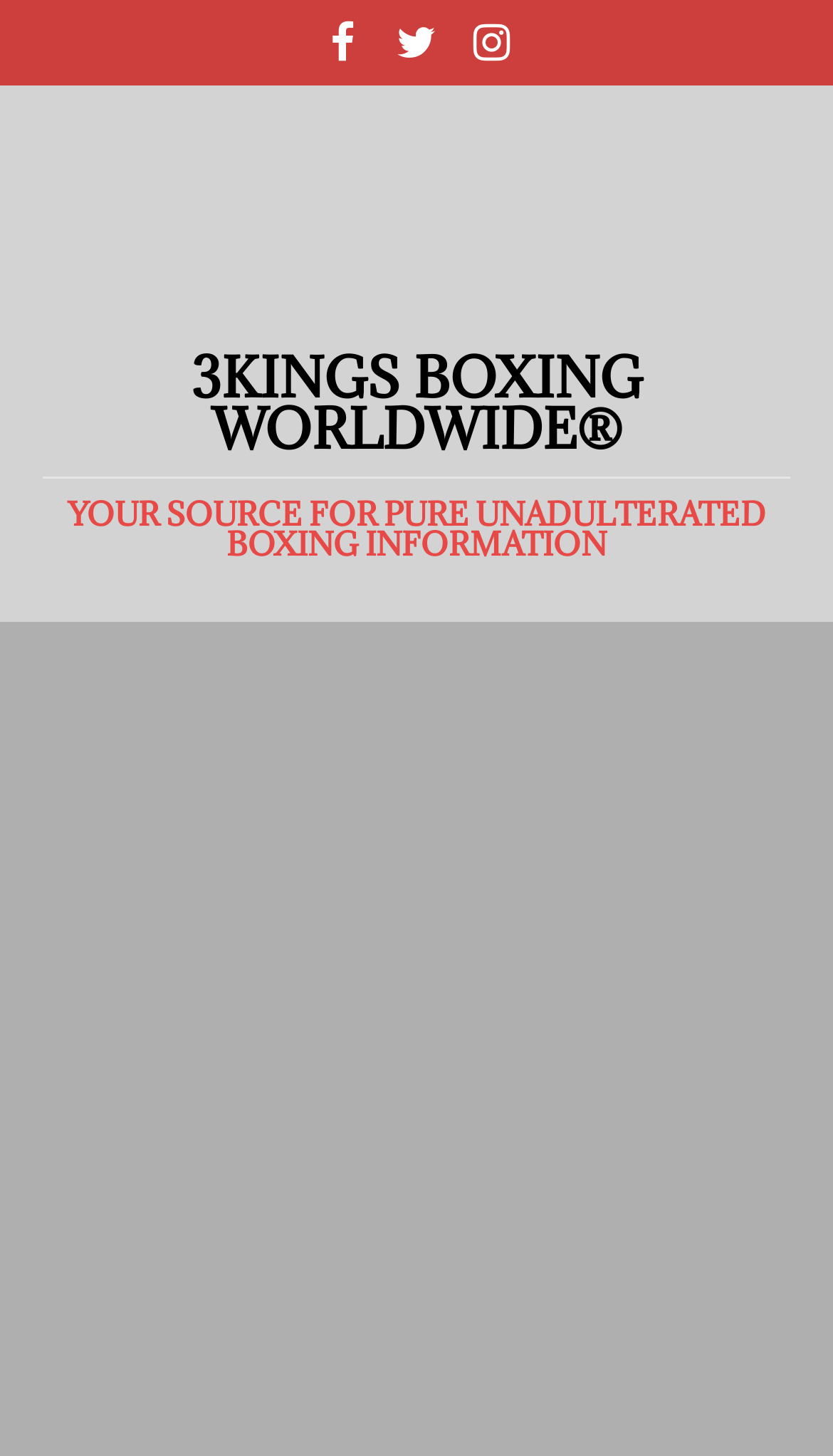Determine the bounding box coordinates for the region that must be clicked to execute the following instruction: "Open Facebook page".

[0.365, 0.0, 0.455, 0.059]